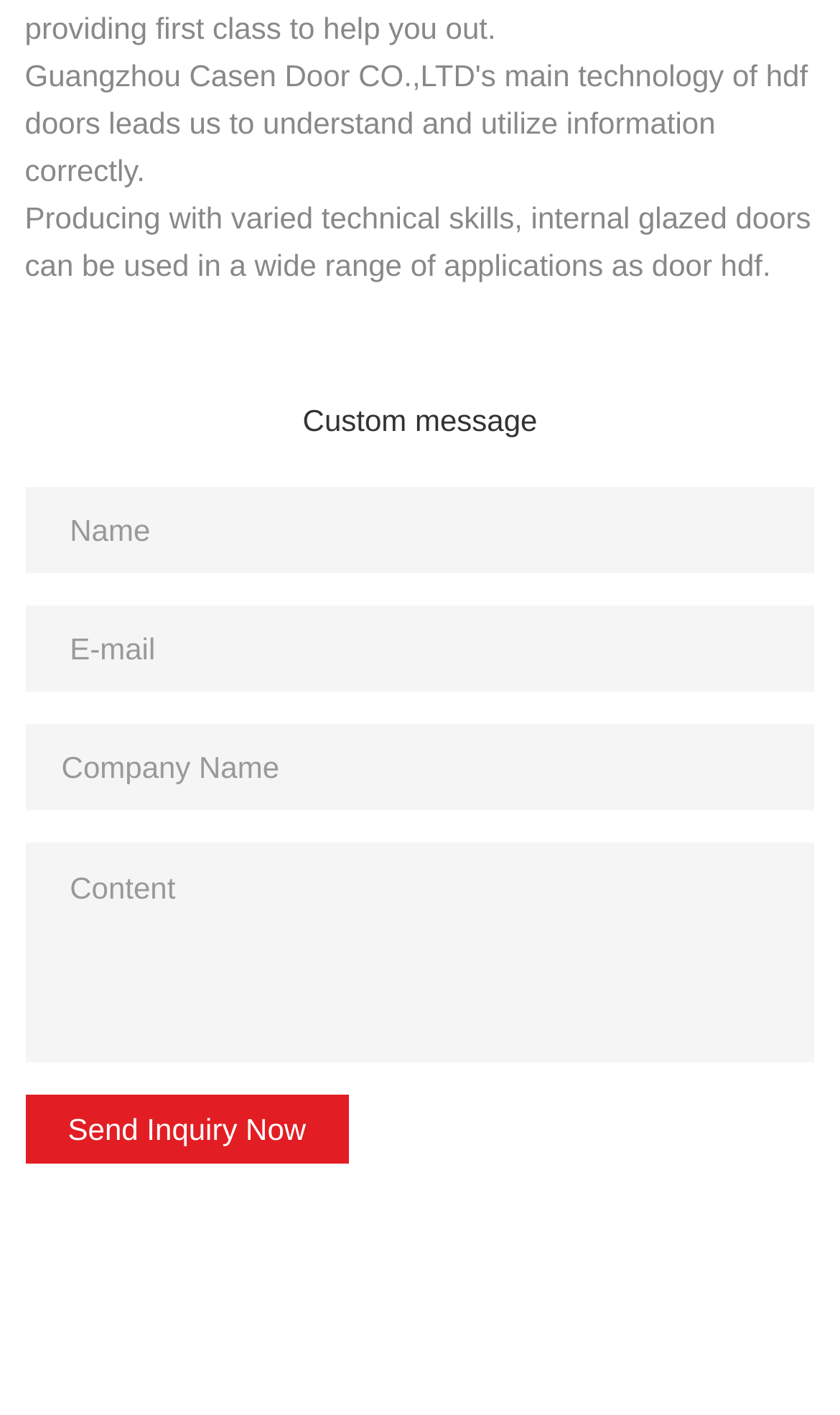Look at the image and answer the question in detail:
How many text boxes are there in the form?

The form has four text boxes: name, email, company name, and content, which are identified by their respective labels and bounding box coordinates.